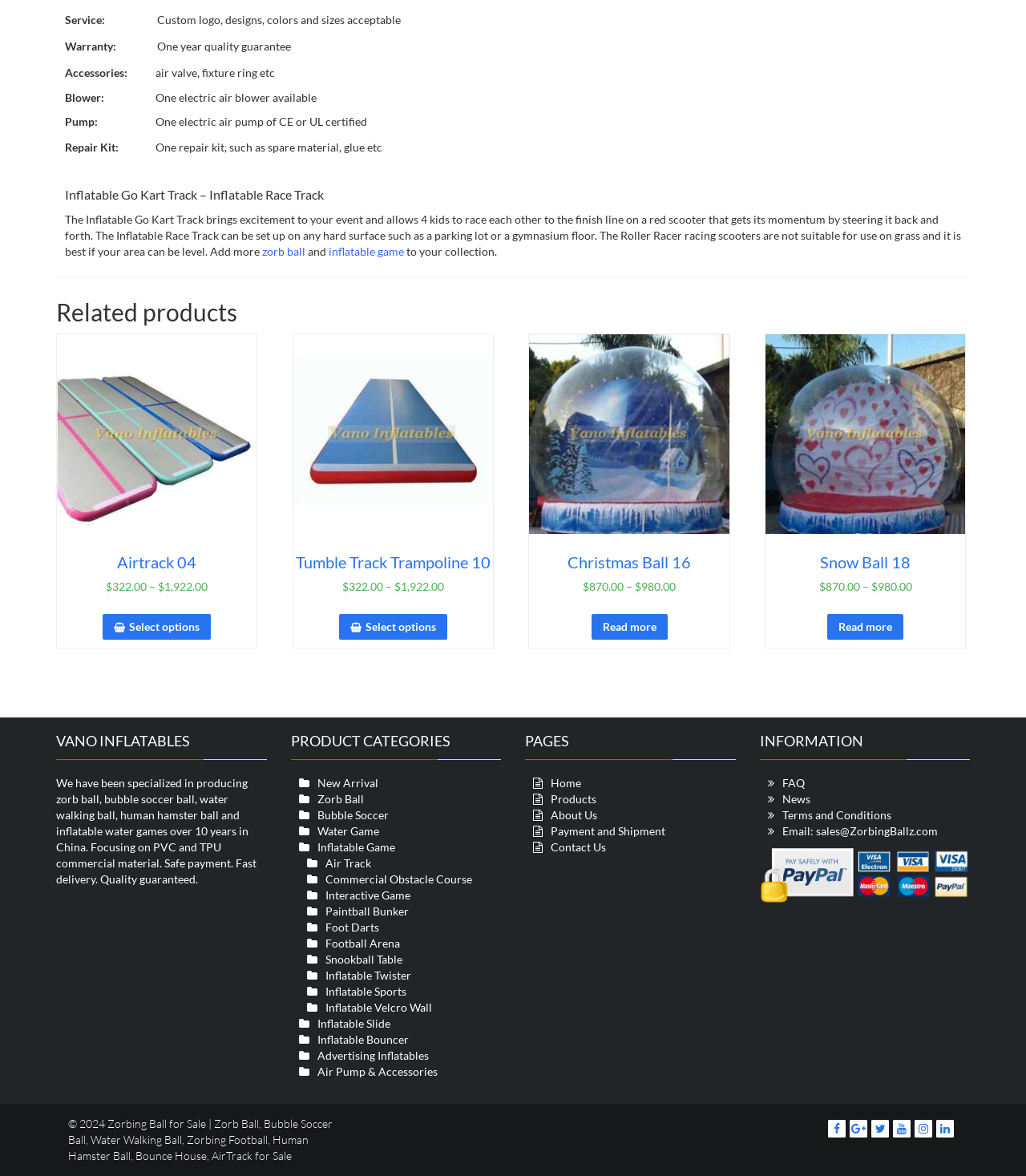Please give a concise answer to this question using a single word or phrase: 
How many product categories are listed?

14